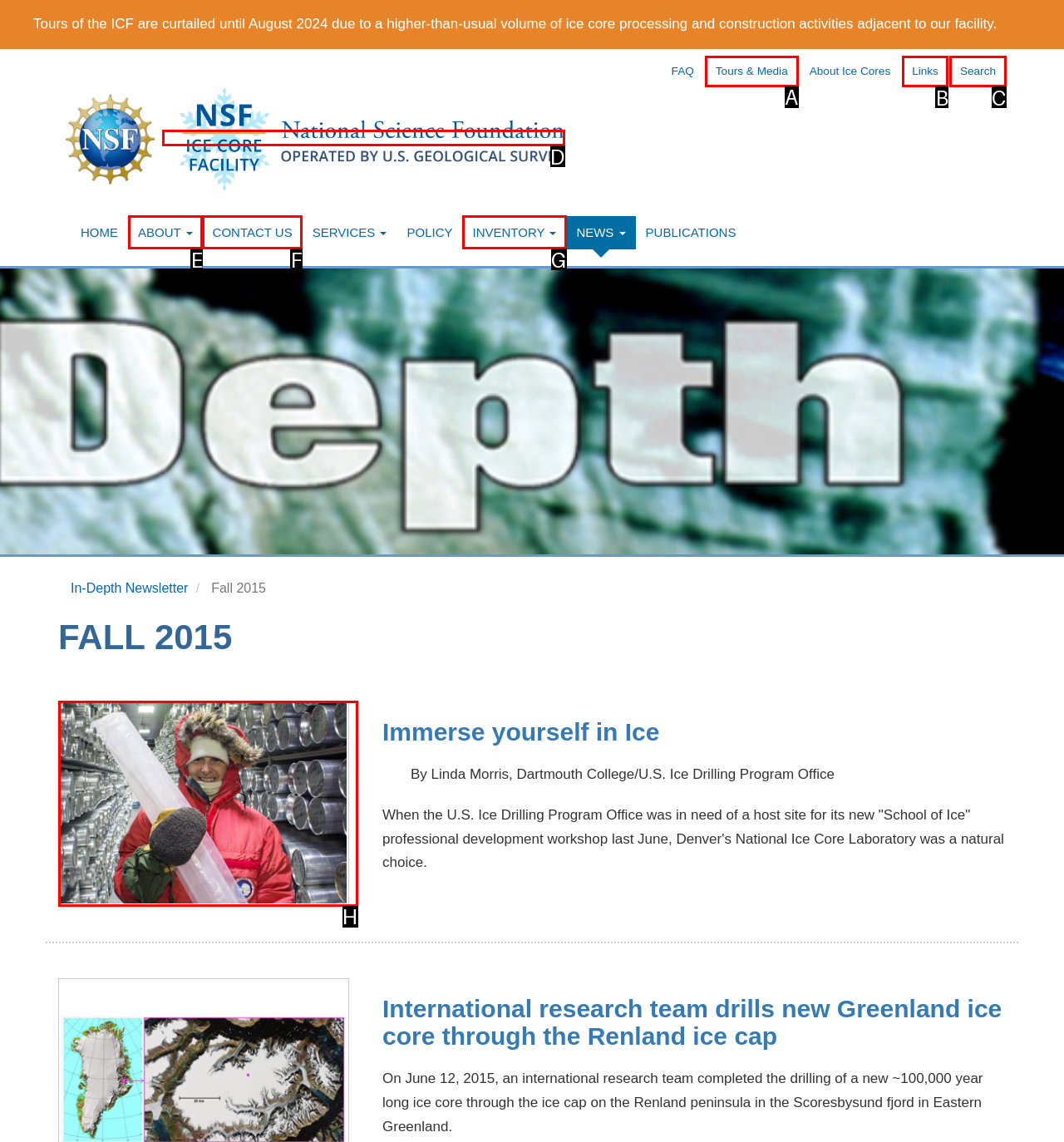Select the appropriate HTML element that needs to be clicked to finish the task: Visit the 'Tours & Media' page
Reply with the letter of the chosen option.

A